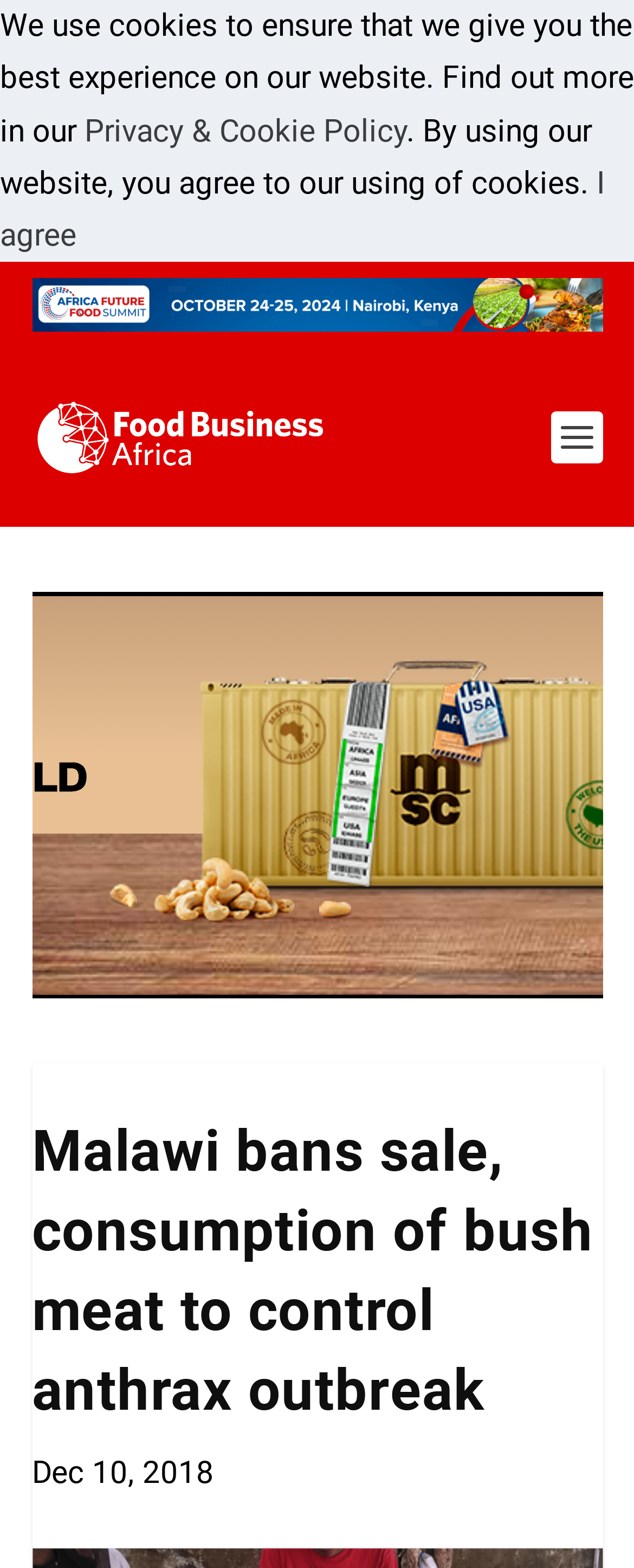Please identify and generate the text content of the webpage's main heading.

Malawi bans sale, consumption of bush meat to control anthrax outbreak